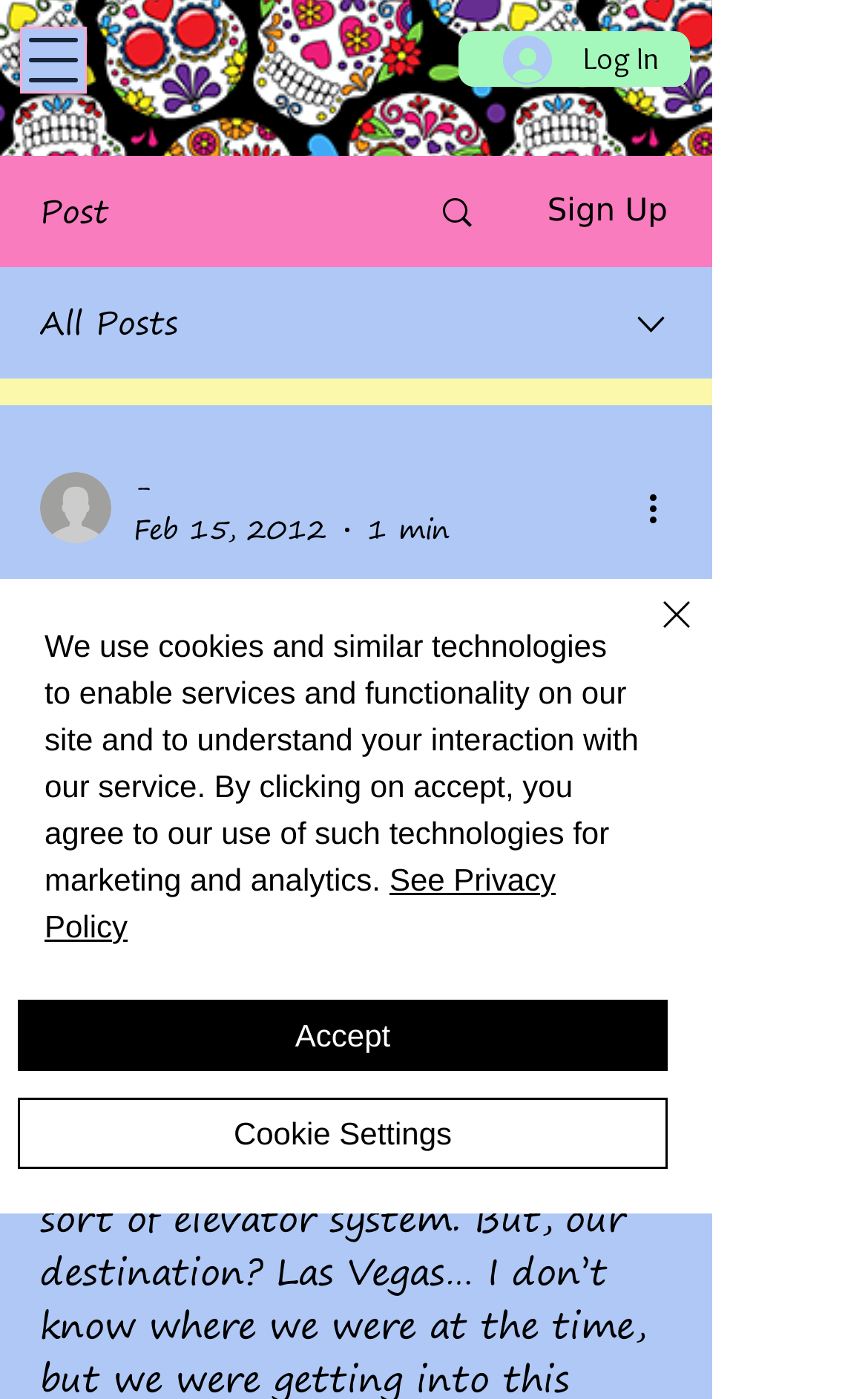Identify the bounding box coordinates of the clickable section necessary to follow the following instruction: "Read more actions". The coordinates should be presented as four float numbers from 0 to 1, i.e., [left, top, right, bottom].

[0.738, 0.344, 0.8, 0.382]